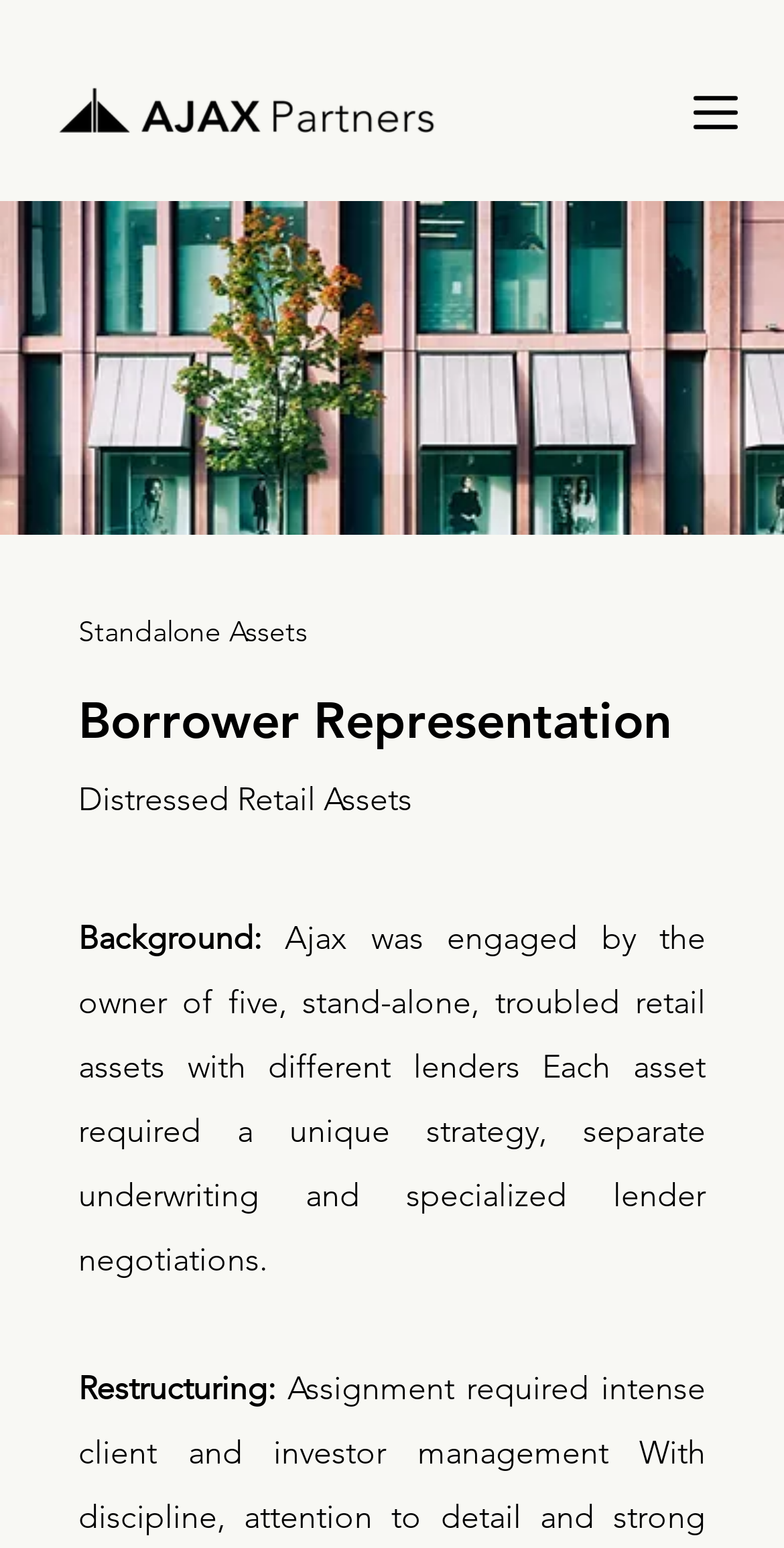Utilize the details in the image to thoroughly answer the following question: How many troubled retail assets were engaged by Ajax?

I found the text 'Ajax was engaged by the owner of five, stand-alone, troubled retail assets with different lenders' which explicitly states that Ajax was engaged by the owner of five troubled retail assets.